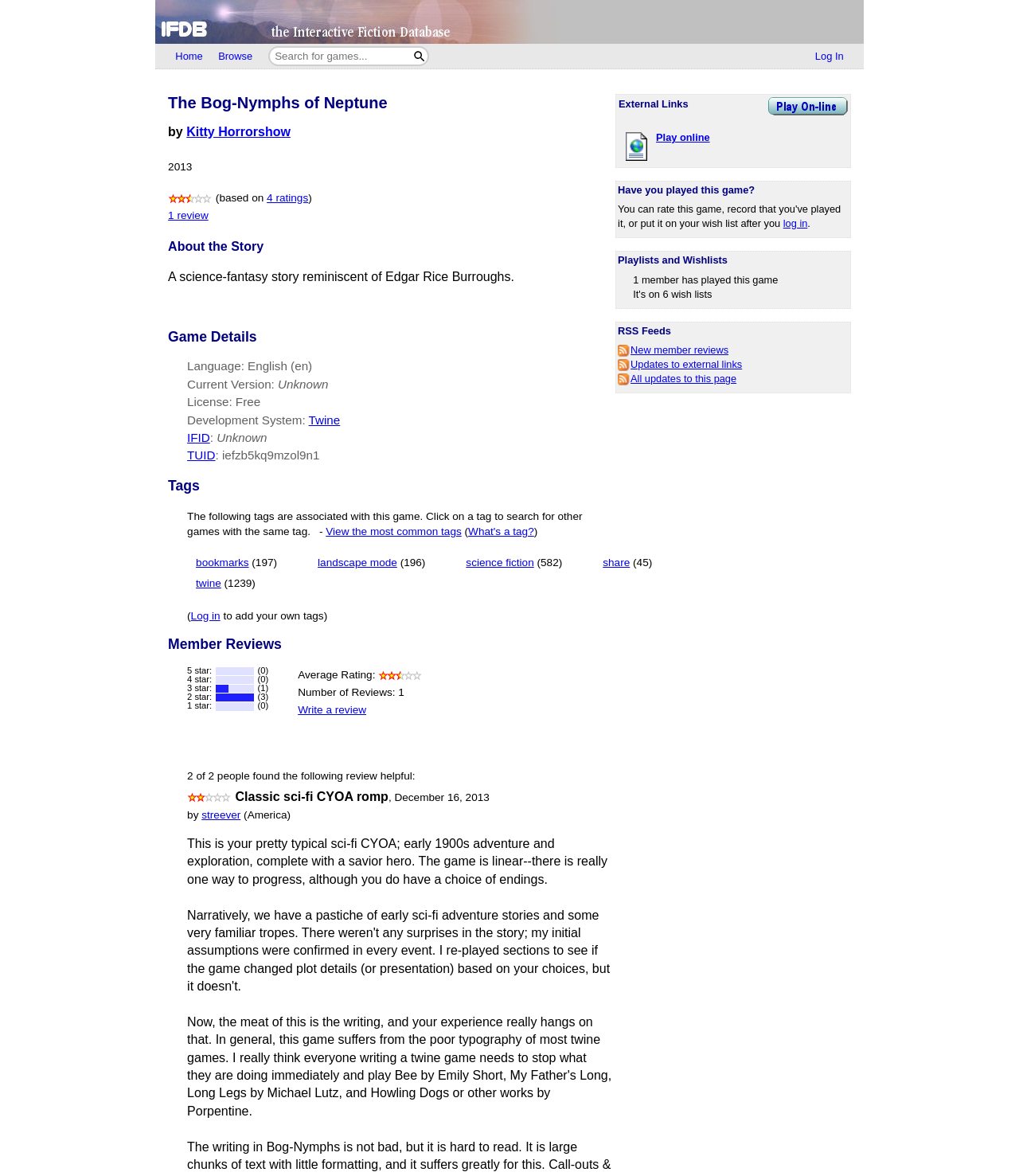Find the bounding box coordinates for the element that must be clicked to complete the instruction: "Search for games". The coordinates should be four float numbers between 0 and 1, indicated as [left, top, right, bottom].

[0.264, 0.041, 0.403, 0.055]